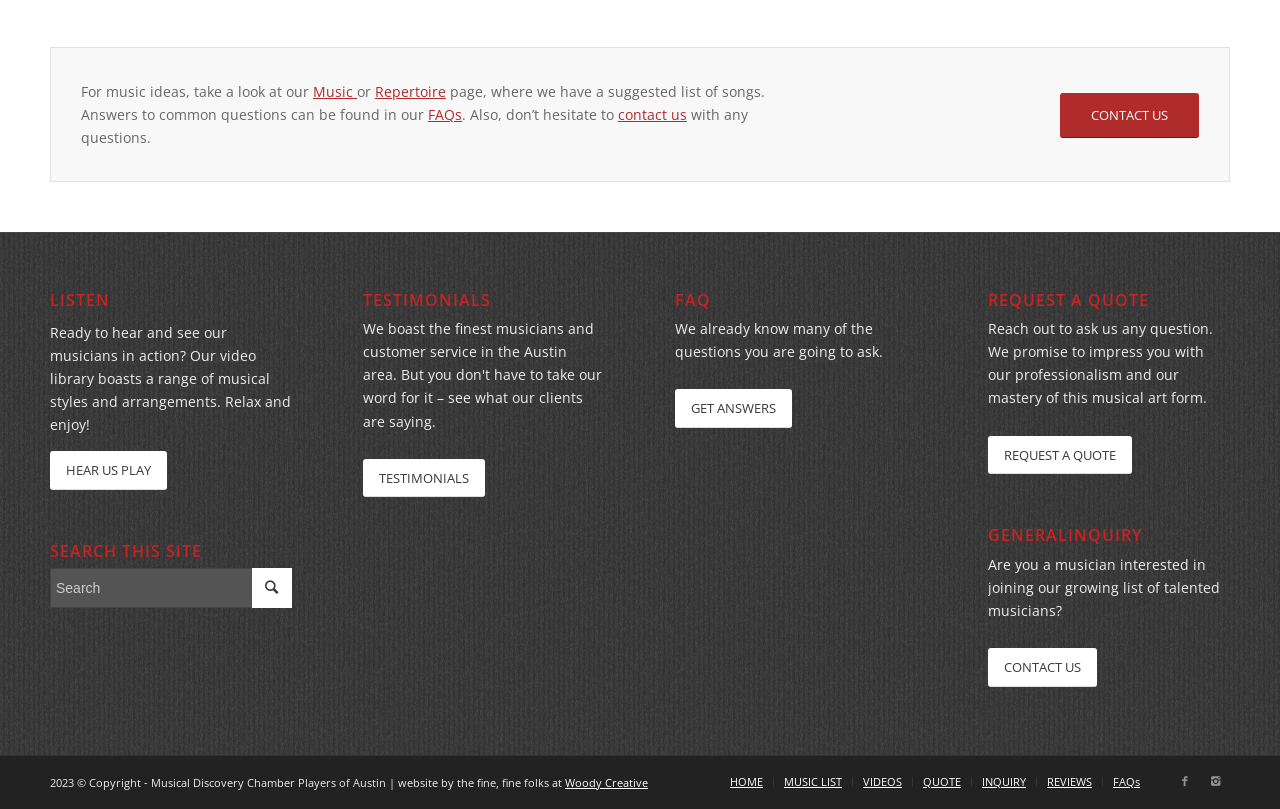Identify the bounding box coordinates for the region of the element that should be clicked to carry out the instruction: "Subscribe to RSS feed". The bounding box coordinates should be four float numbers between 0 and 1, i.e., [left, top, right, bottom].

None